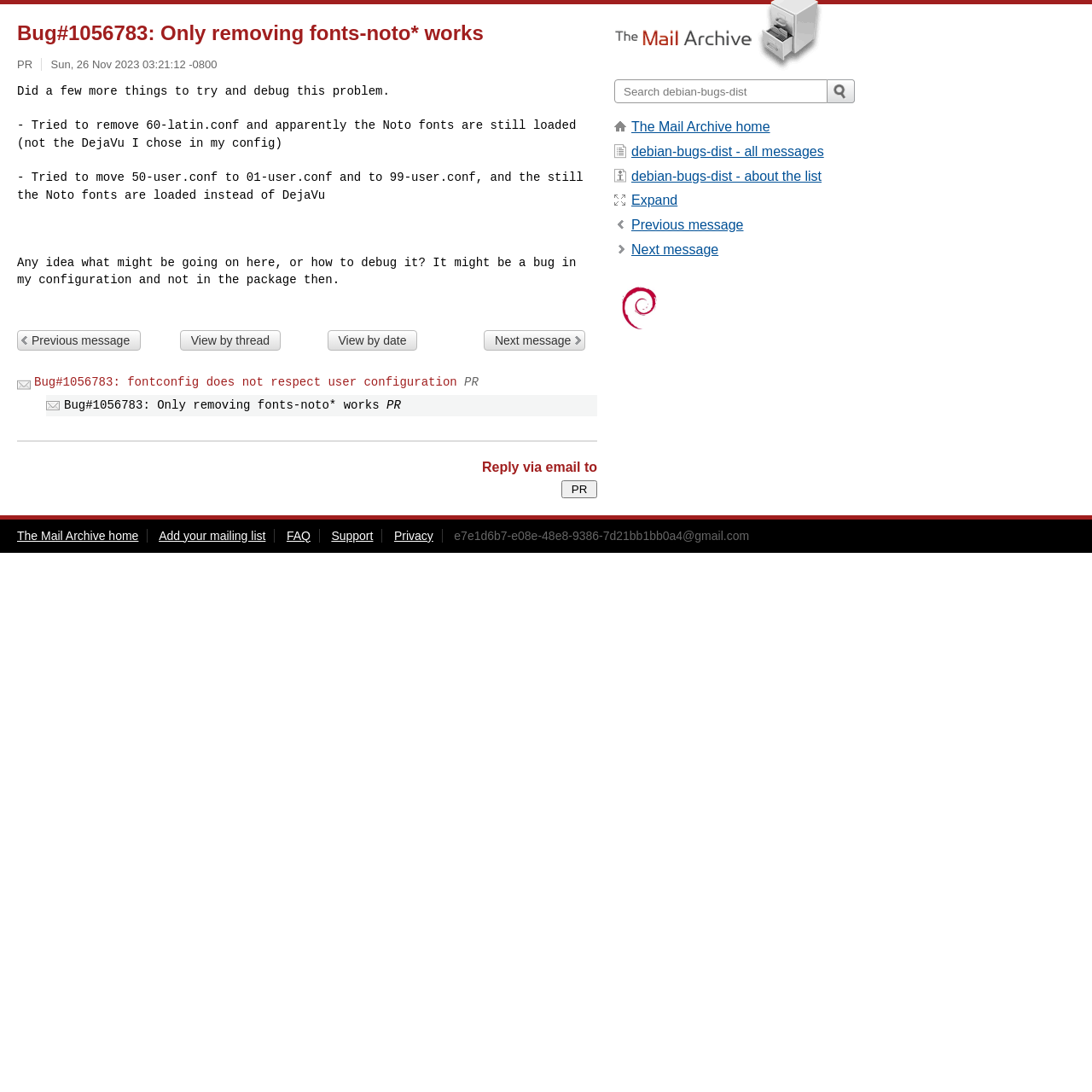Provide the bounding box coordinates for the UI element that is described by this text: "FAQ". The coordinates should be in the form of four float numbers between 0 and 1: [left, top, right, bottom].

[0.262, 0.484, 0.284, 0.497]